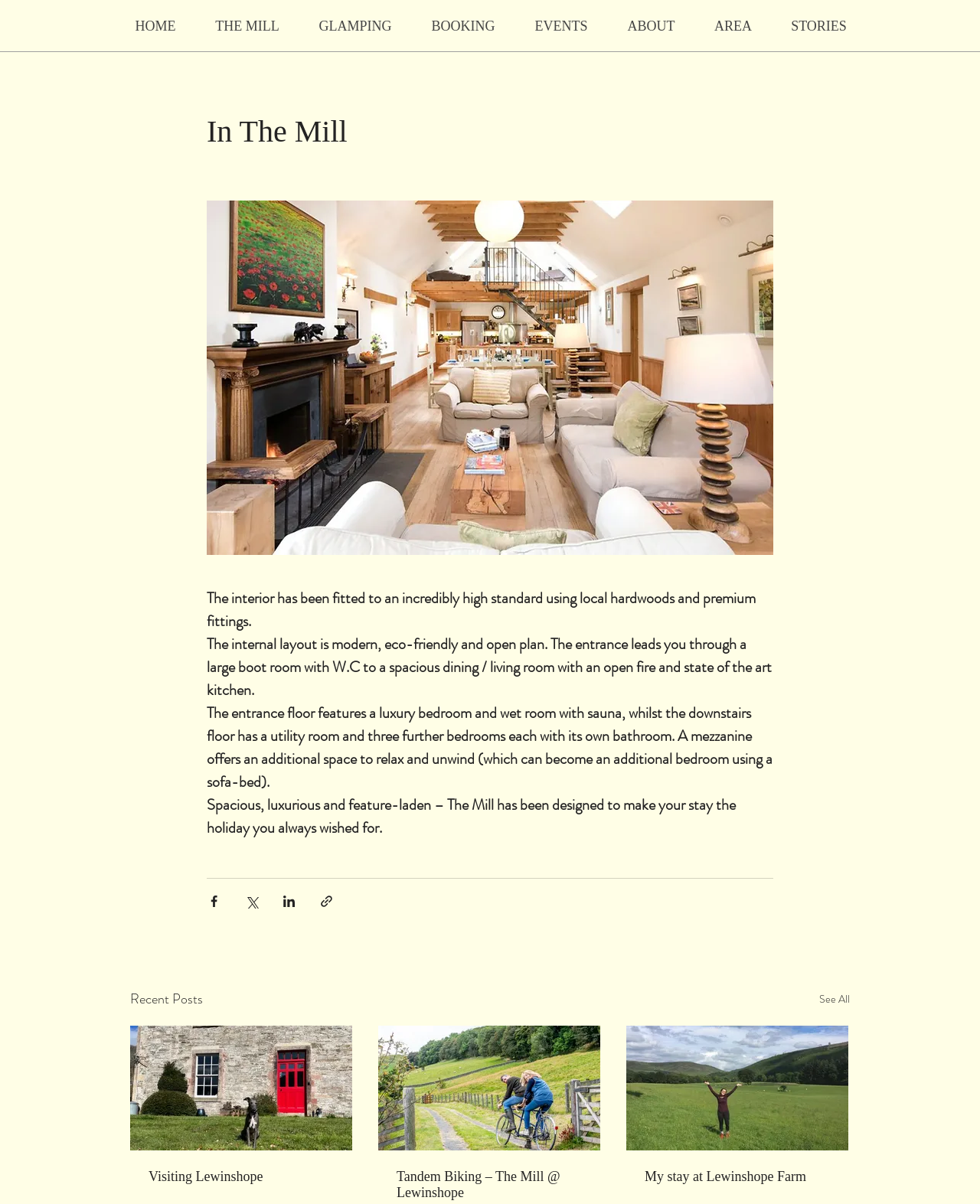Please identify the bounding box coordinates of the area I need to click to accomplish the following instruction: "Click on the See All link".

[0.836, 0.82, 0.867, 0.839]